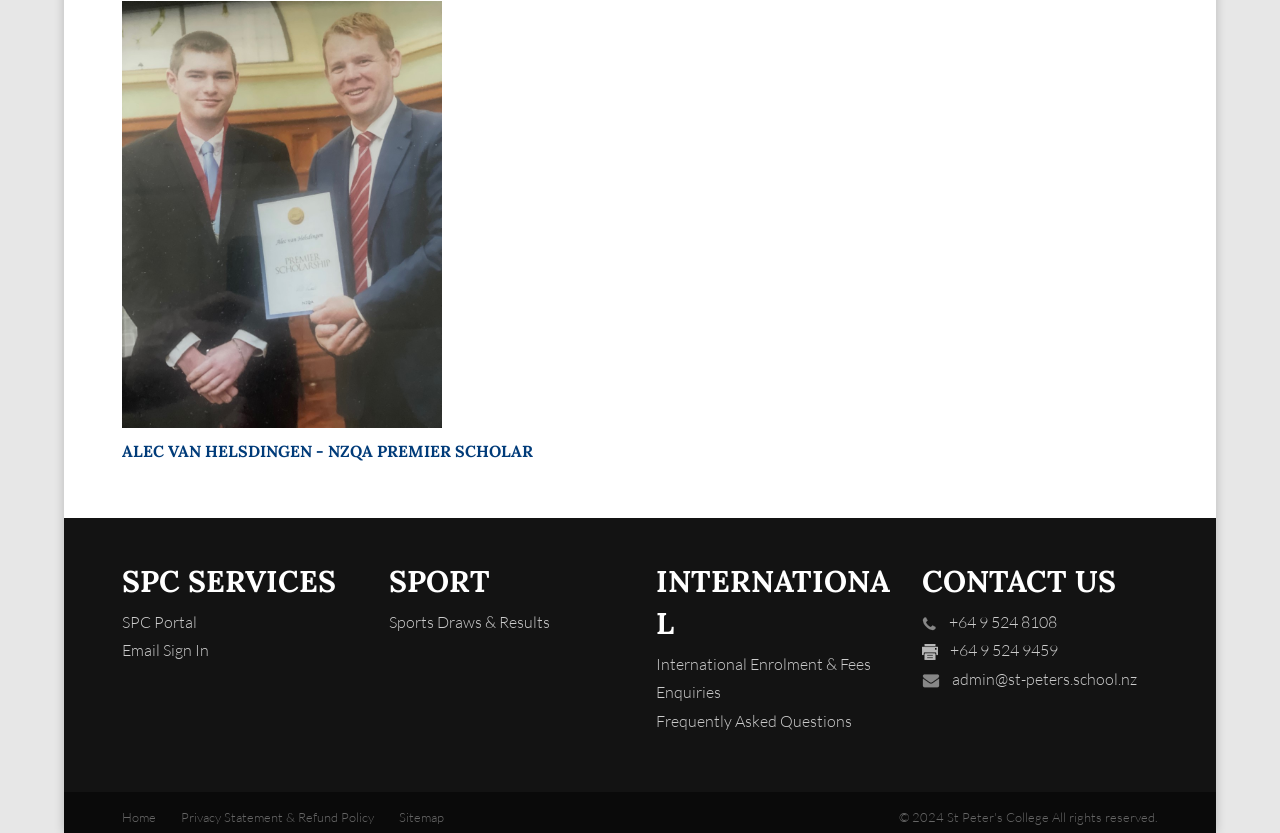Locate the bounding box coordinates of the element that needs to be clicked to carry out the instruction: "View SPC Portal". The coordinates should be given as four float numbers ranging from 0 to 1, i.e., [left, top, right, bottom].

[0.095, 0.734, 0.154, 0.758]